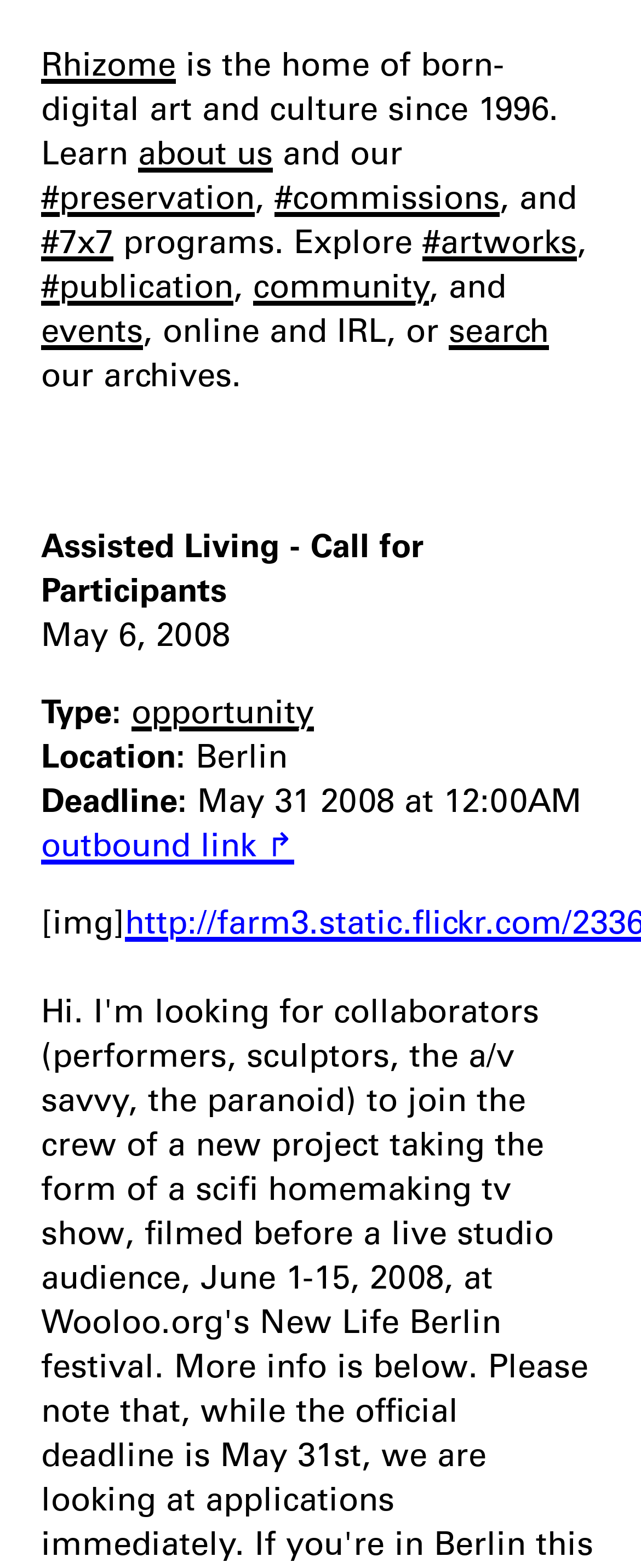Could you highlight the region that needs to be clicked to execute the instruction: "learn about us"?

[0.215, 0.084, 0.426, 0.11]